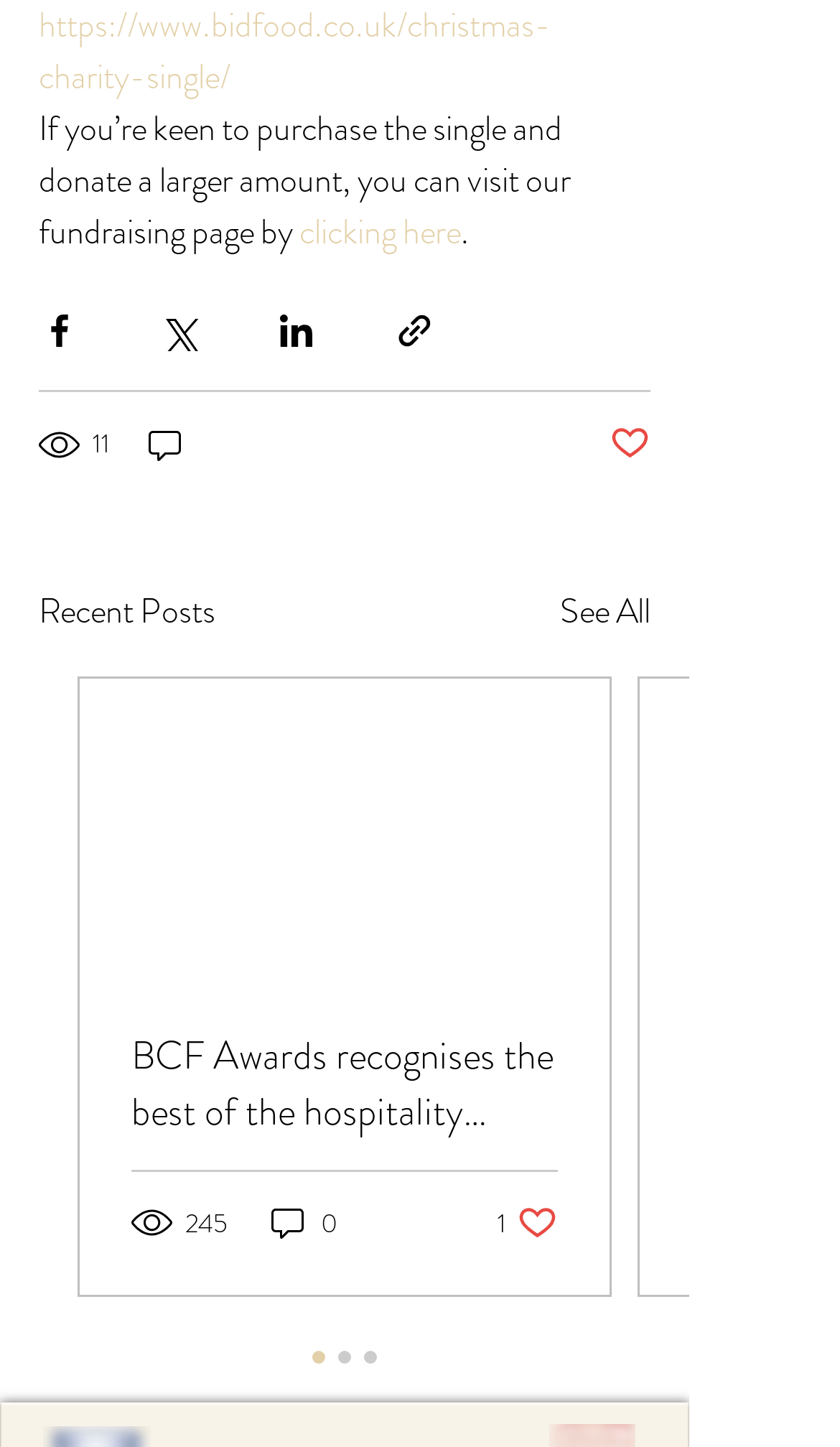Identify the bounding box coordinates for the UI element mentioned here: "54". Provide the coordinates as four float values between 0 and 1, i.e., [left, top, right, bottom].

[0.823, 0.831, 0.928, 0.86]